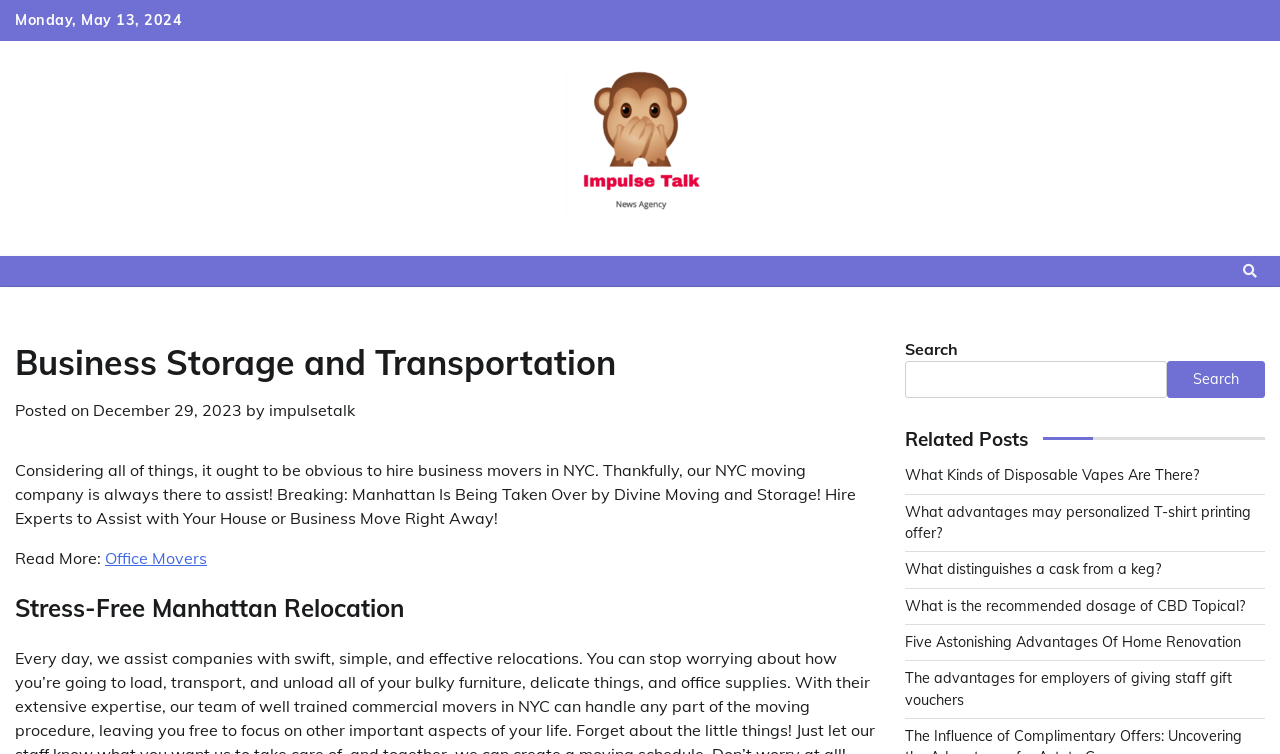What is the main title displayed on this webpage?

Business Storage and Transportation